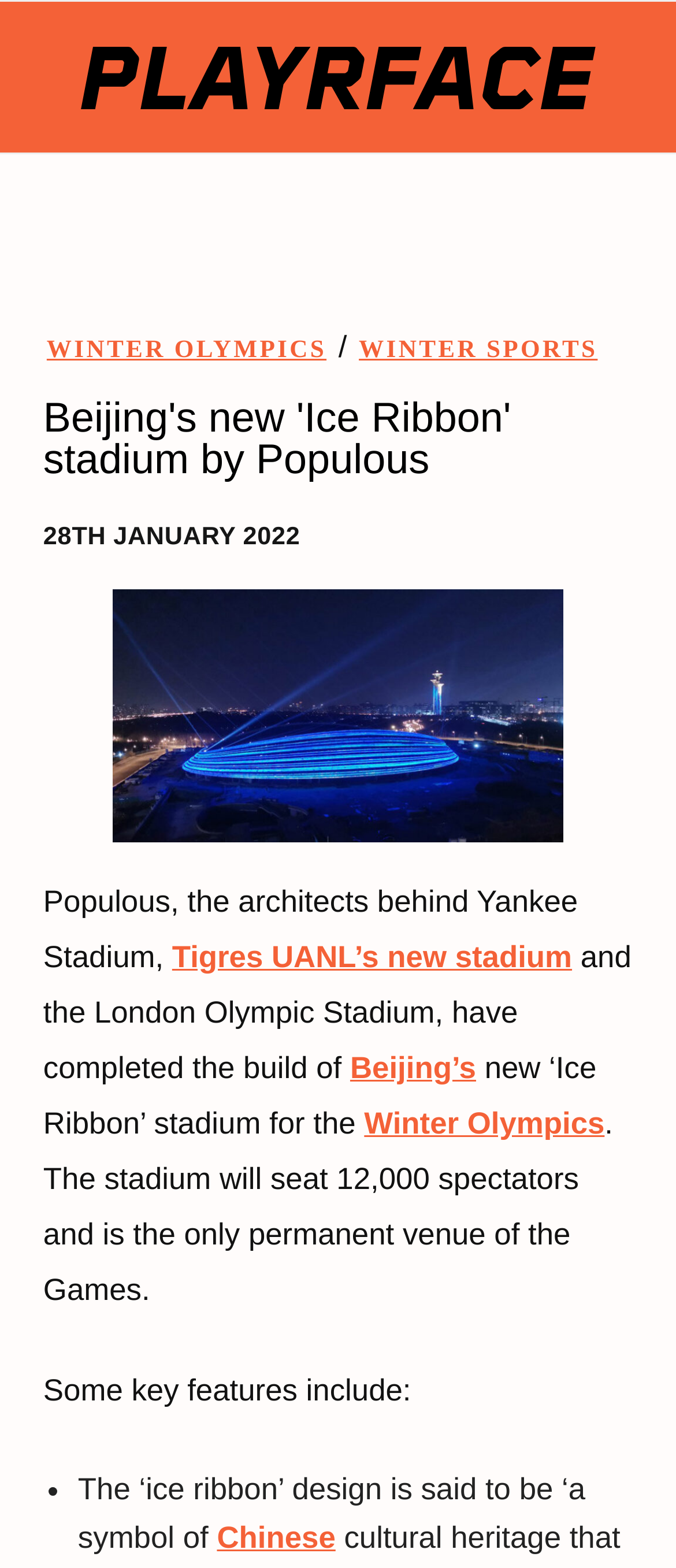Based on the element description Winter Sports, identify the bounding box of the UI element in the given webpage screenshot. The coordinates should be in the format (top-left x, top-left y, bottom-right x, bottom-right y) and must be between 0 and 1.

[0.531, 0.215, 0.884, 0.232]